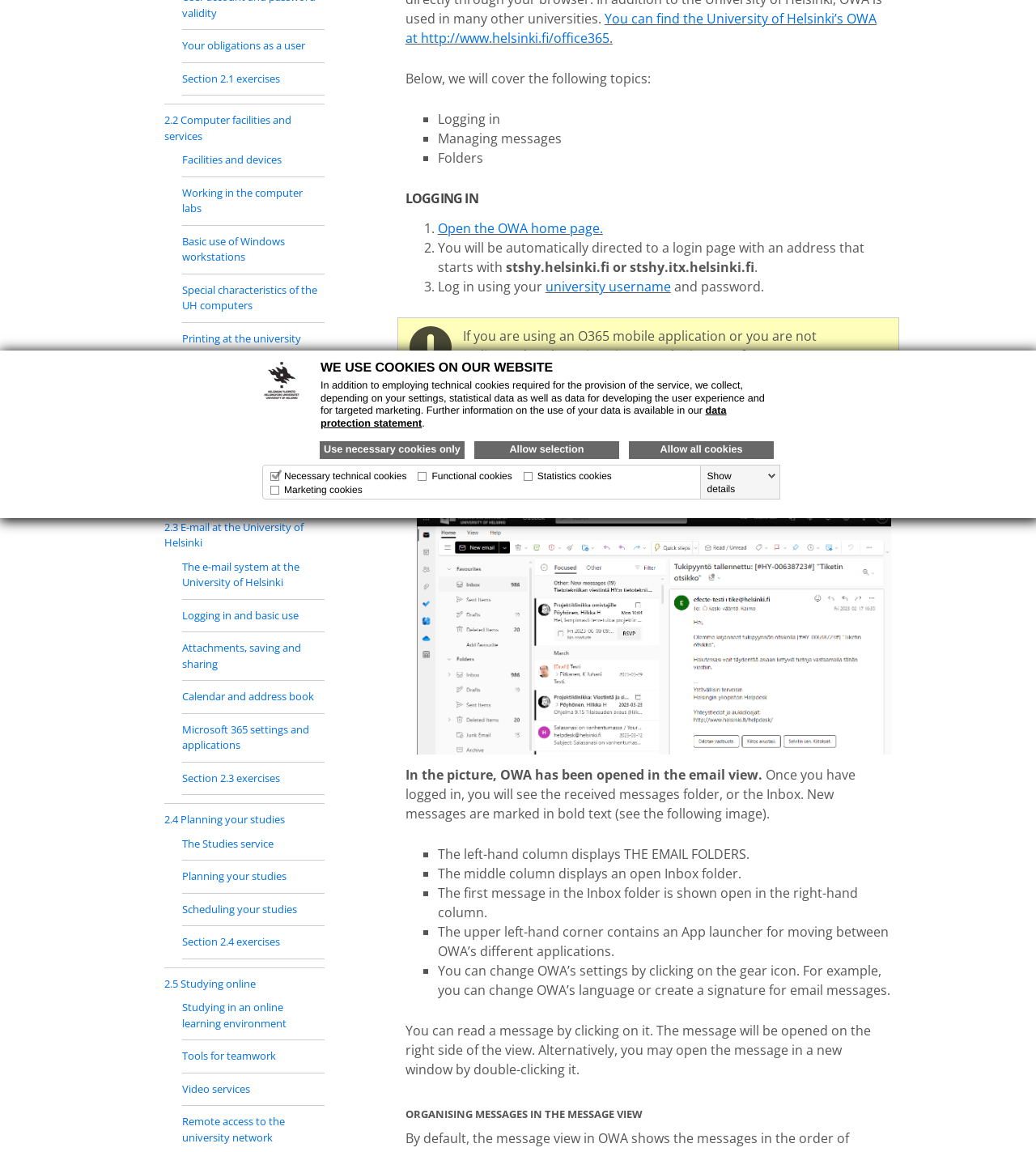Based on the element description: "2.2 Computer facilities and services", identify the bounding box coordinates for this UI element. The coordinates must be four float numbers between 0 and 1, listed as [left, top, right, bottom].

[0.158, 0.098, 0.281, 0.124]